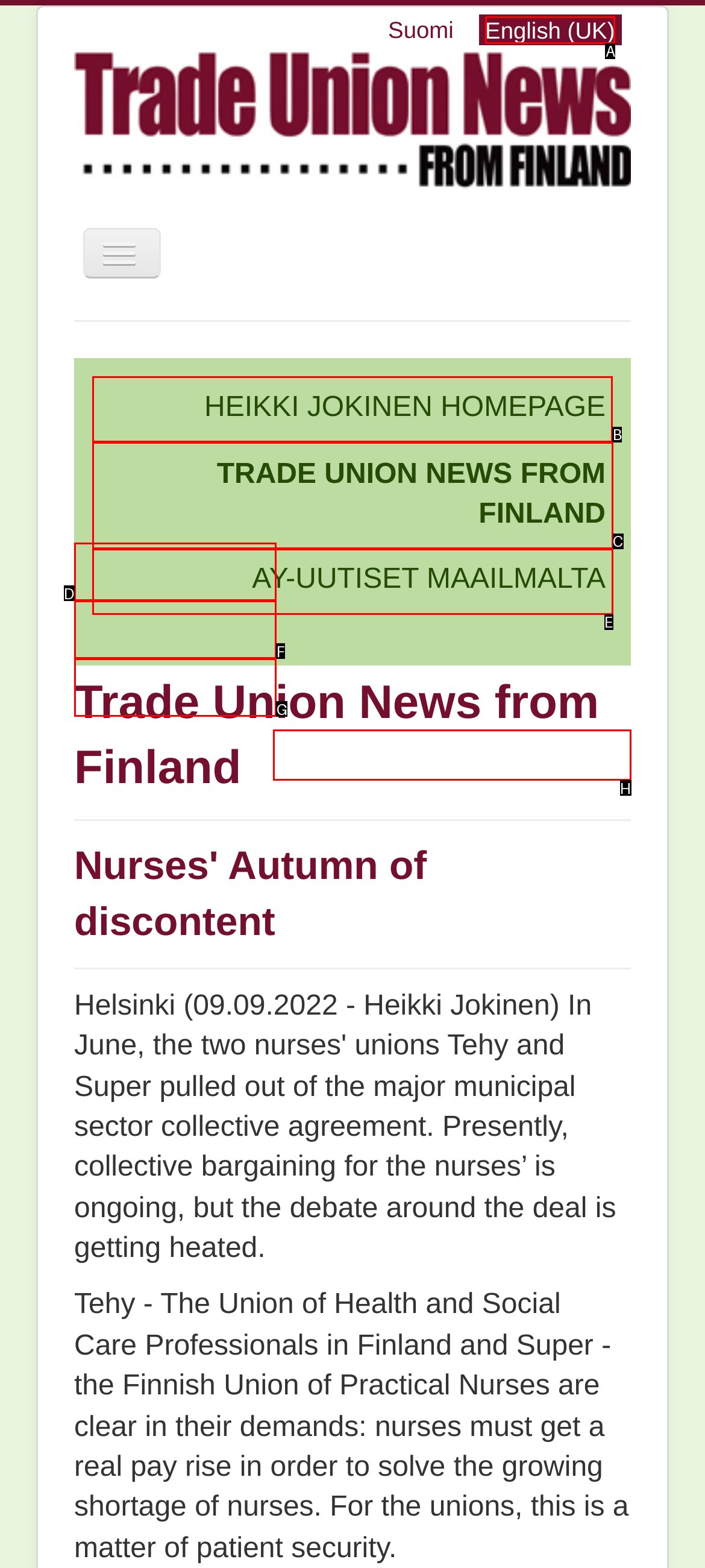To achieve the task: Visit Heikki Jokinen's homepage, which HTML element do you need to click?
Respond with the letter of the correct option from the given choices.

B